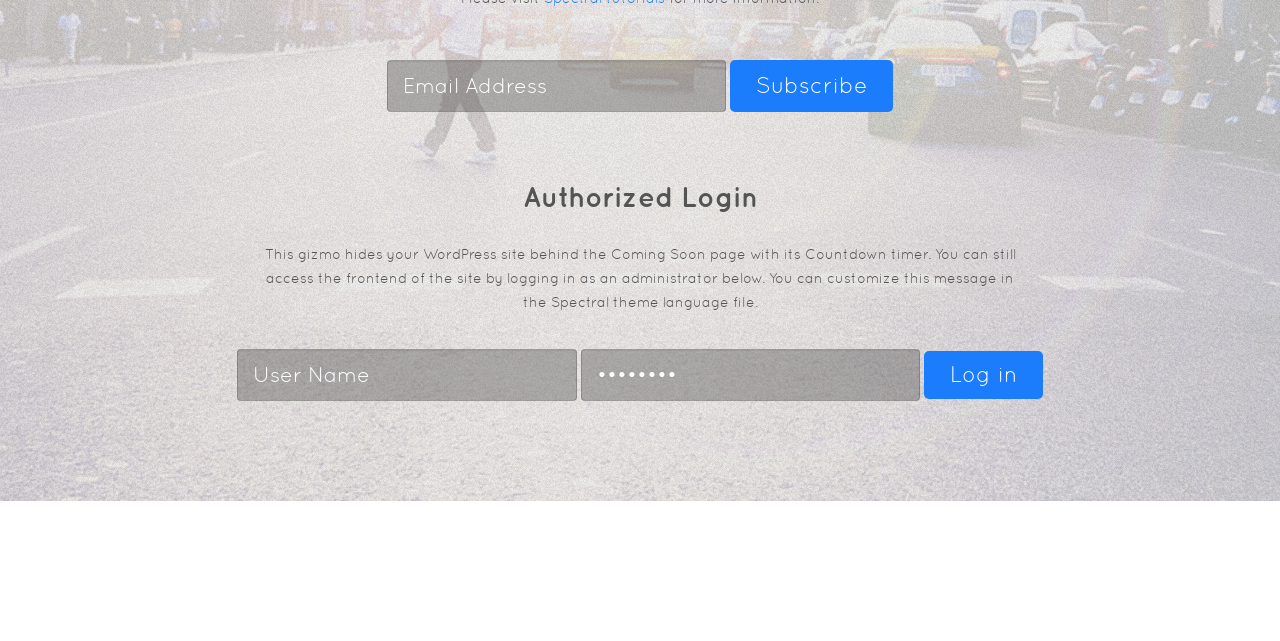Determine the bounding box coordinates for the HTML element mentioned in the following description: "Kerastase fusio dose". The coordinates should be a list of four floats ranging from 0 to 1, represented as [left, top, right, bottom].

None